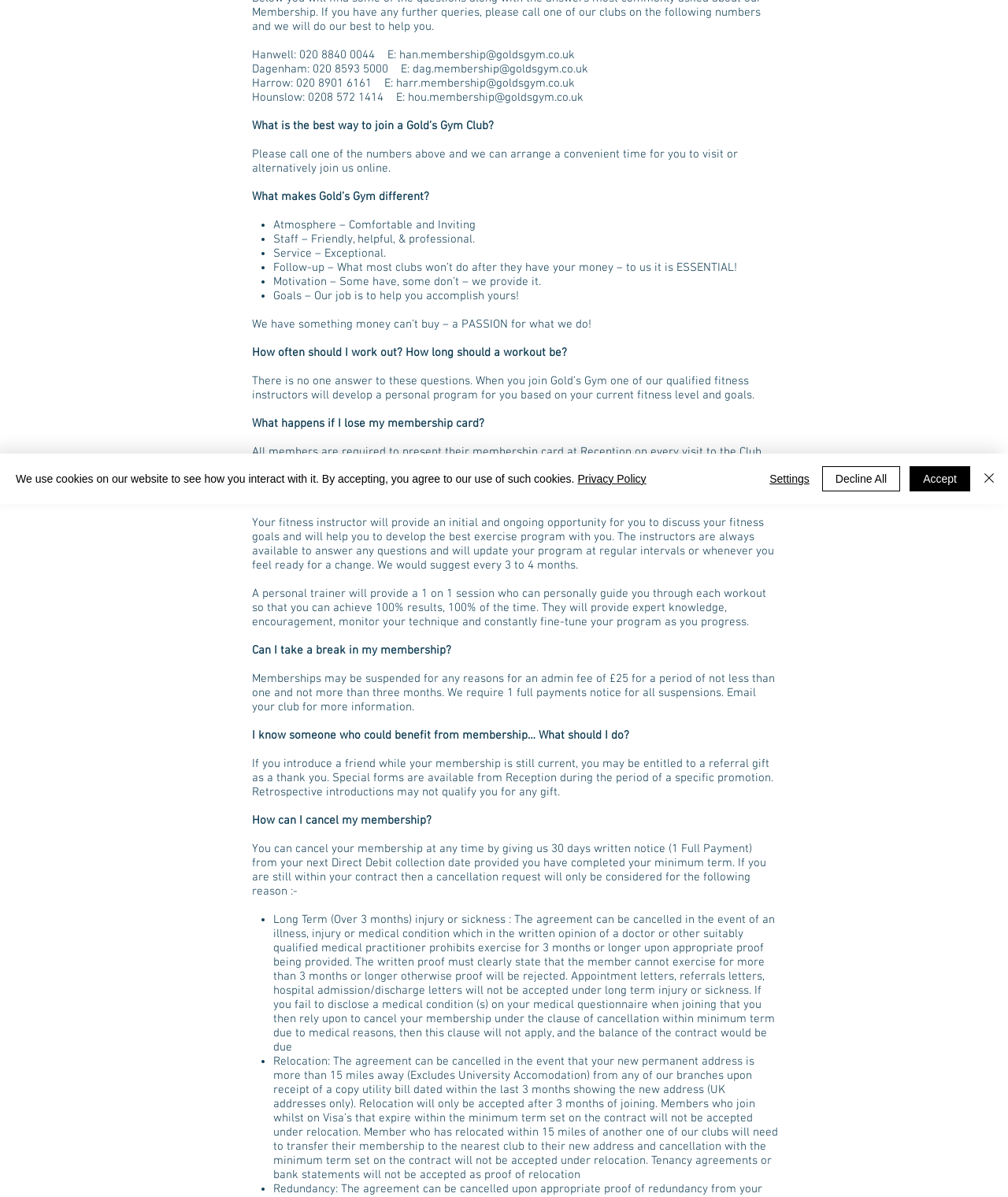Given the description aria-label="Close", predict the bounding box coordinates of the UI element. Ensure the coordinates are in the format (top-left x, top-left y, bottom-right x, bottom-right y) and all values are between 0 and 1.

[0.972, 0.389, 0.991, 0.411]